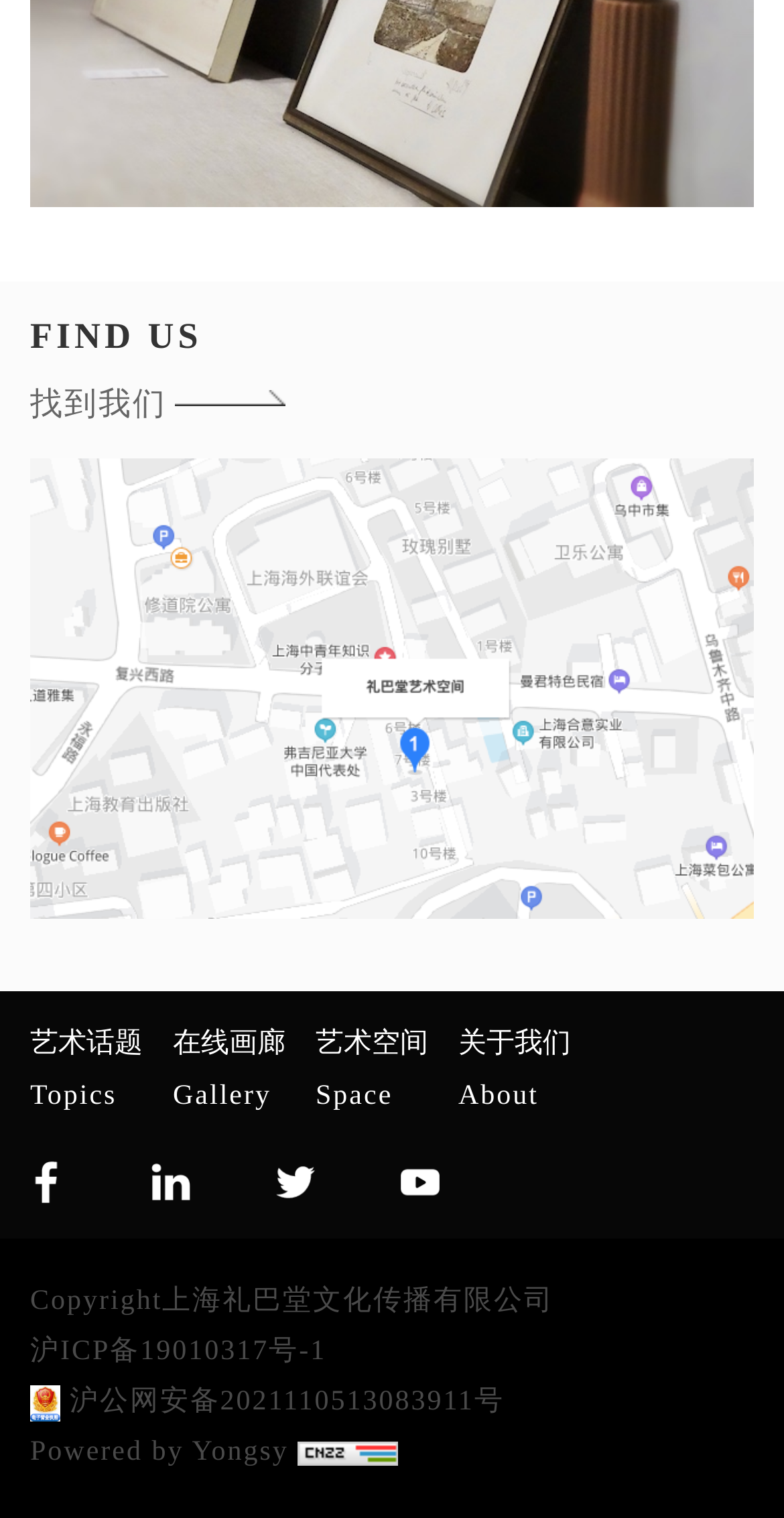Using the information from the screenshot, answer the following question thoroughly:
How many links are present in the footer section of the webpage?

I can see four links in the footer section, which are '沪ICP备19010317号-1', 'gwab.jpg 沪公网安备2021110513083911号', 'Powered by Yongsy', and '站长统计', based on their positions and the presence of similar links on other webpages.